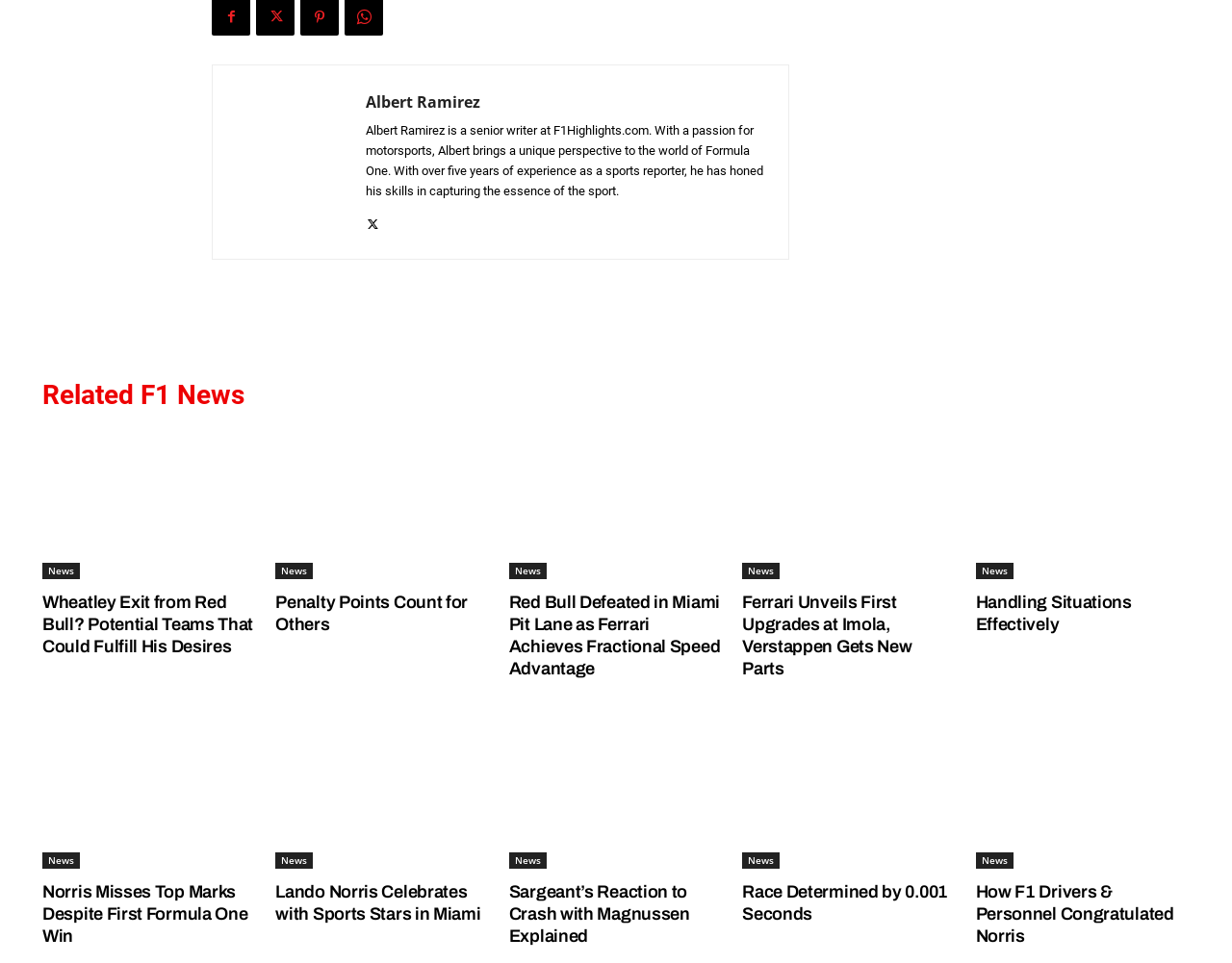Who is the author of the first article?
From the image, respond with a single word or phrase.

Albert Ramirez